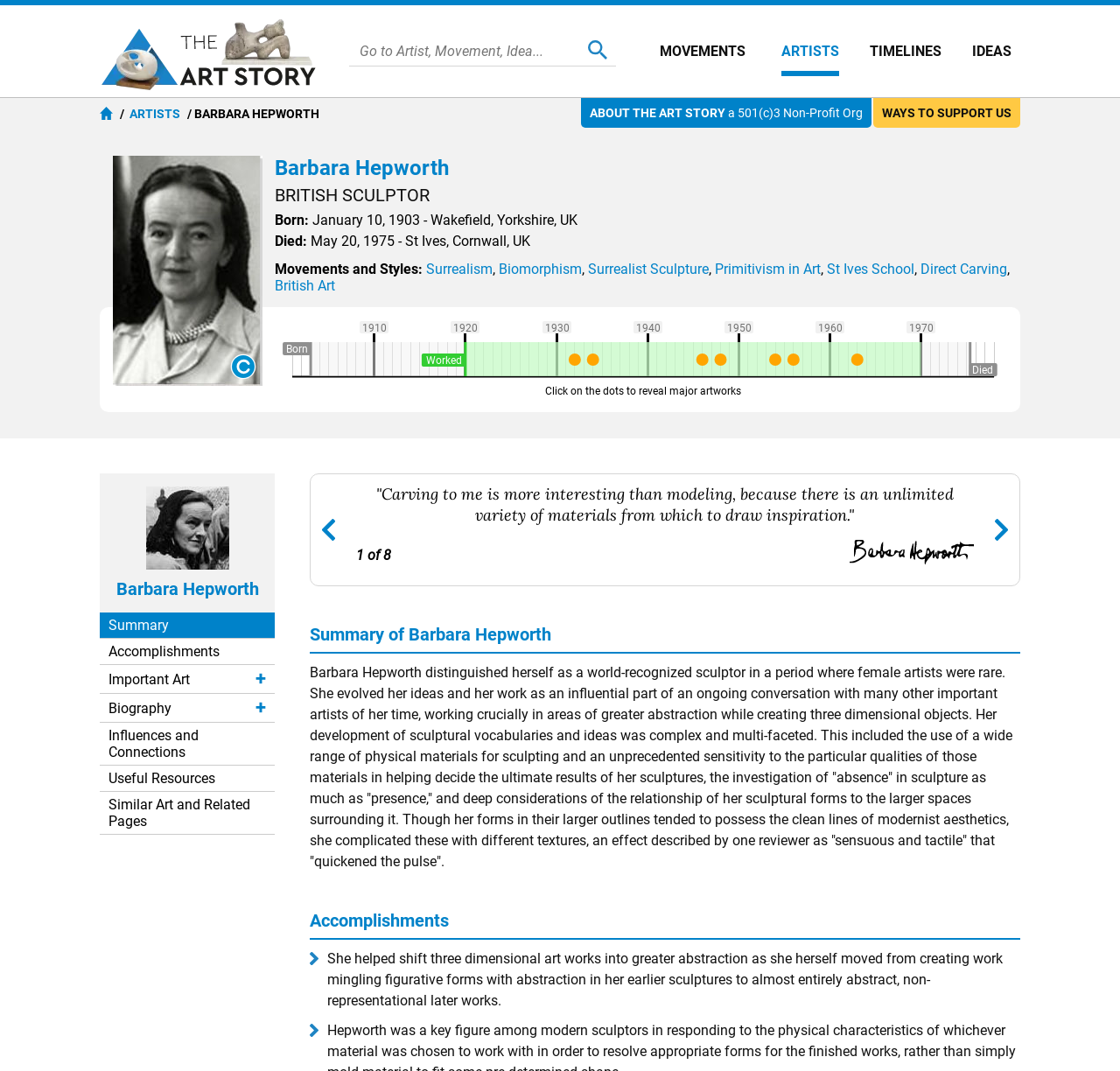What is Barbara Hepworth's profession?
Give a single word or phrase answer based on the content of the image.

Sculptor